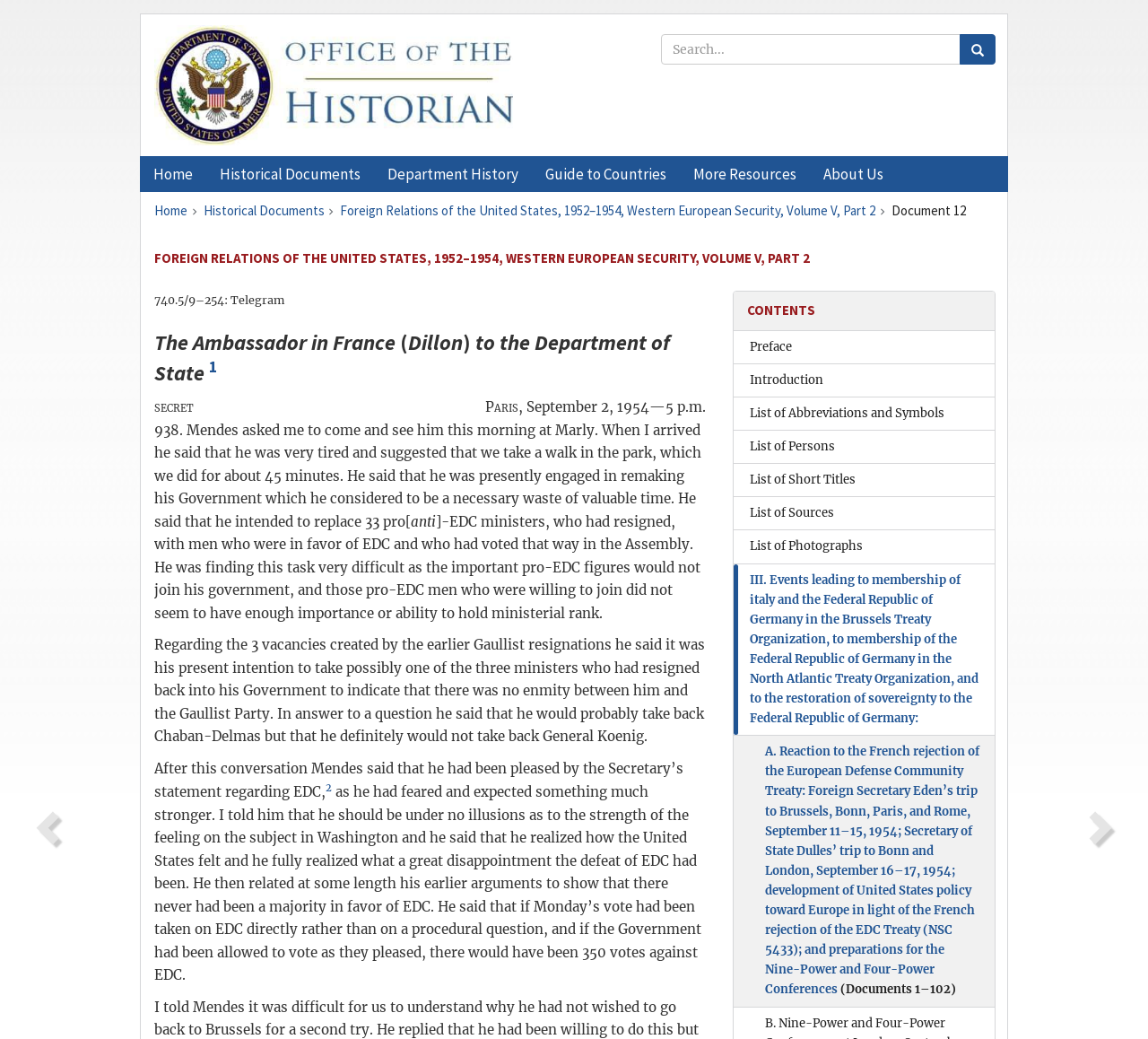Create a detailed summary of all the visual and textual information on the webpage.

The webpage is titled "Historical Documents - Office of the Historian" and has a prominent link to the "Office of the Historian" at the top left corner. Below this, there is a search bar with a magnifying glass icon on the right side. 

To the right of the search bar, there is a horizontal navigation menu with links to "Home", "Historical Documents", "Department History", "Guide to Countries", "More Resources", and "About Us". 

Below the navigation menu, there is a breadcrumb navigation section that shows the current page's location in the website's hierarchy. The breadcrumbs indicate that the current page is "Foreign Relations of the United States, 1952–1954, Western European Security, Volume V, Part 2" under "Historical Documents".

The main content of the page is a historical document with a heading "FOREIGN RELATIONS OF THE UNITED STATES, 1952–1954, WESTERN EUROPEAN SECURITY, VOLUME V, PART 2". The document has a series of paragraphs with static text, including a telegram from the Ambassador in France to the Department of State, and a conversation between the Ambassador and Mendes, the French Prime Minister. The text is dense and appears to be a historical record of diplomatic communications.

On the right side of the page, there are two links to navigate to the previous and next pages of the document. 

At the bottom of the page, there is a section titled "CONTENTS" with links to various parts of the document, including the preface, introduction, lists of abbreviations, persons, and sources, as well as lists of photographs and events.